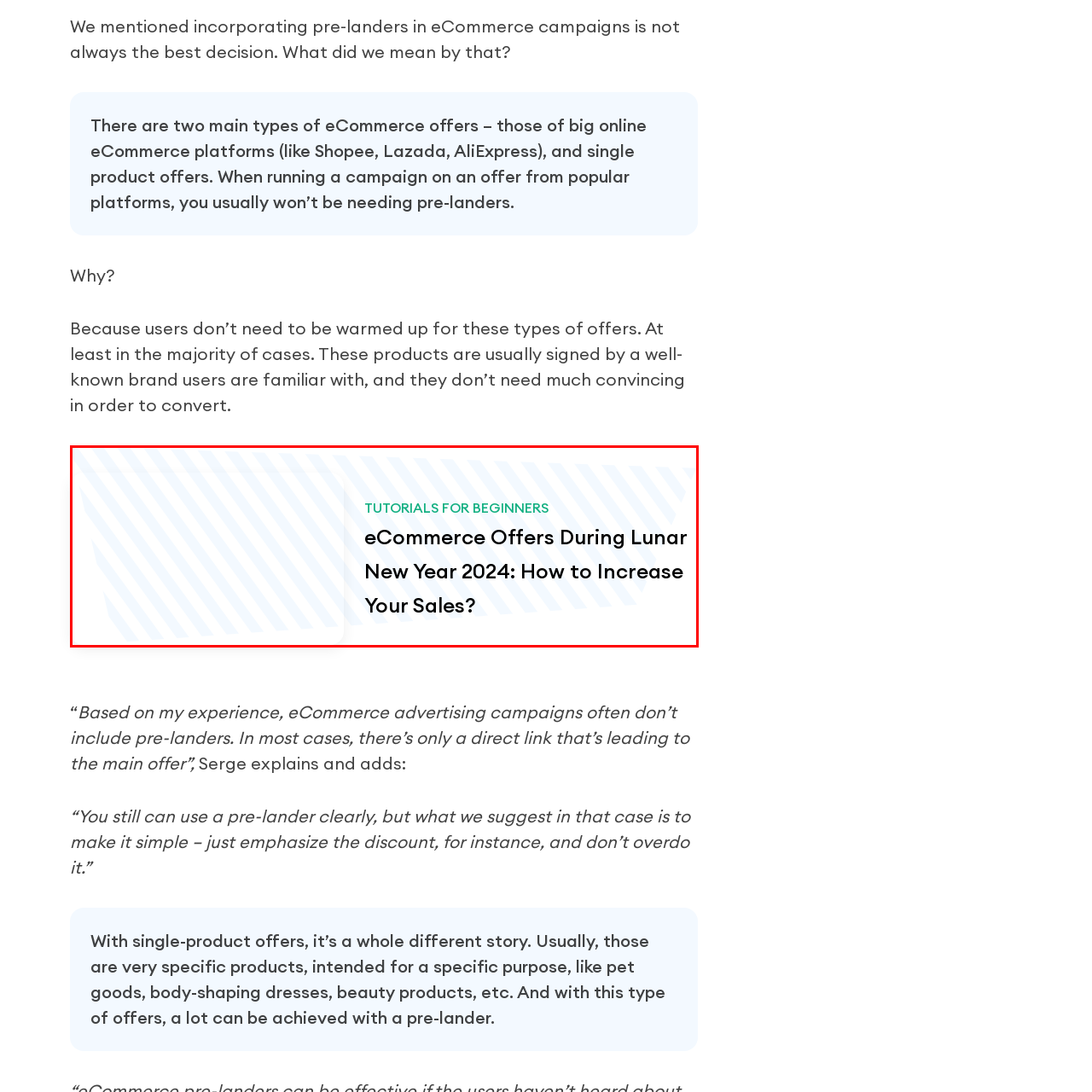What is the background design of the header?
Pay attention to the image within the red bounding box and answer using just one word or a concise phrase.

Subtle striped pattern